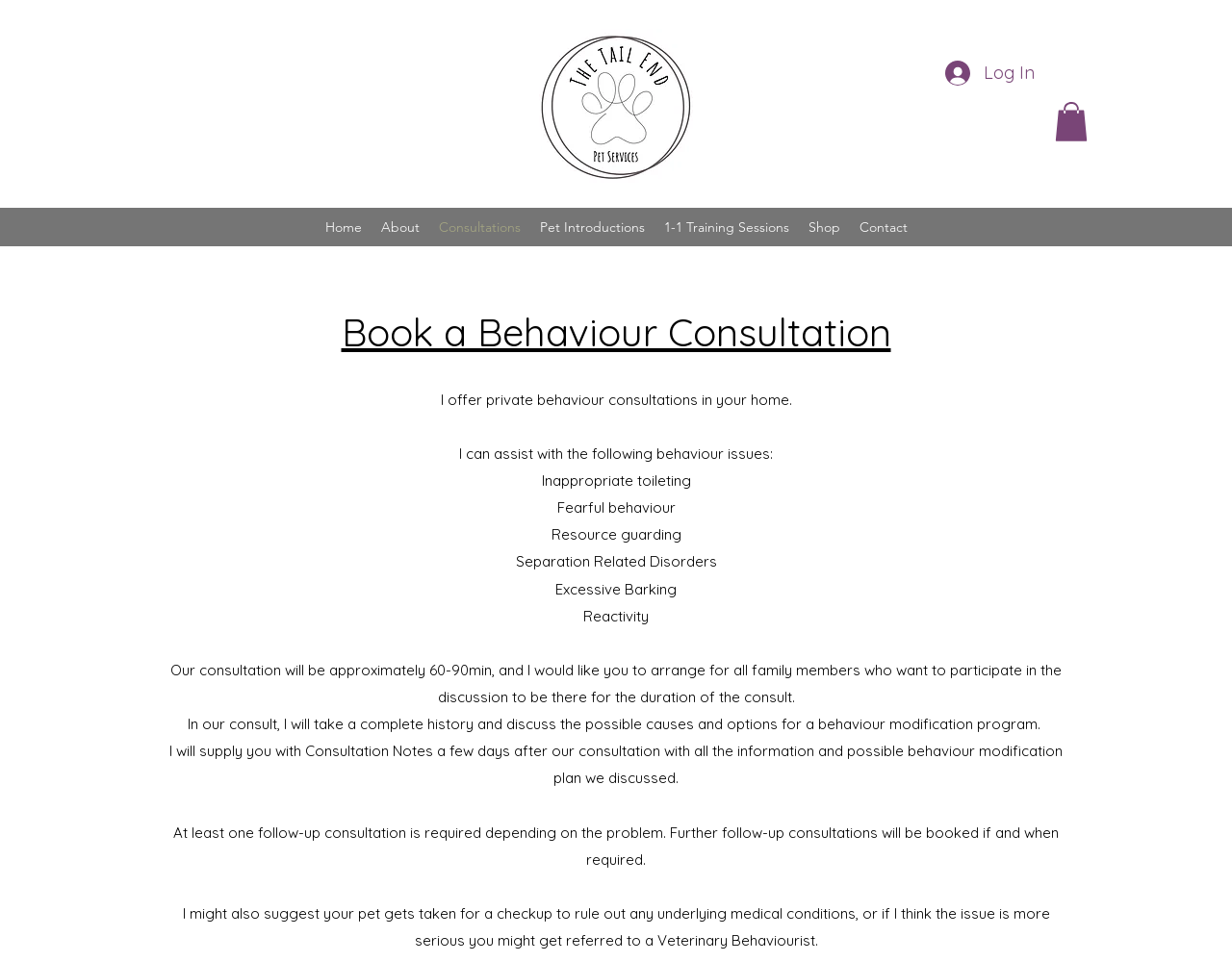Extract the bounding box coordinates for the UI element described as: "1-1 Training Sessions".

[0.531, 0.221, 0.648, 0.251]